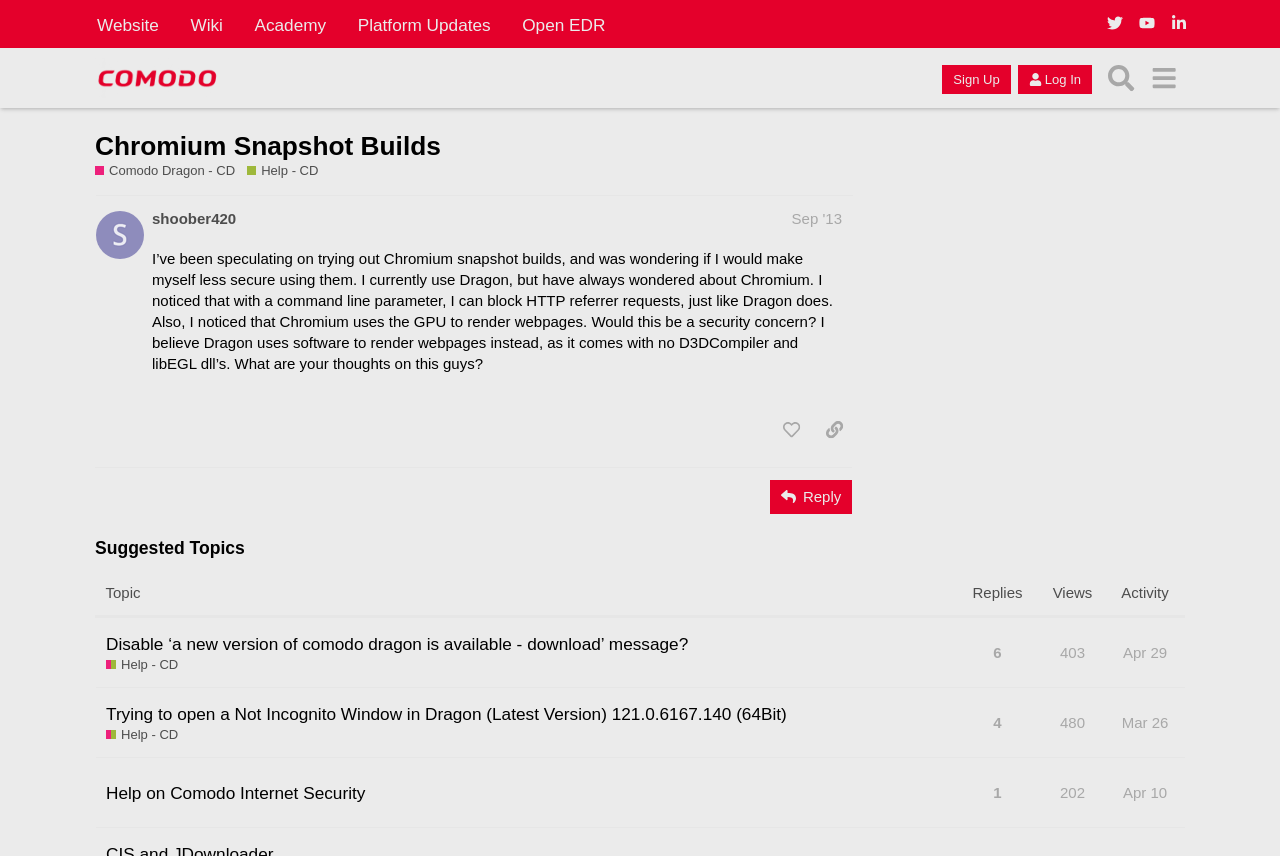What are the suggested topics listed below the first post?
Kindly offer a detailed explanation using the data available in the image.

The suggested topics are listed in a table below the first post, with each topic having a title, reply count, view count, and activity date. The suggested topics are 'Disable ‘a new version of comodo dragon is available - download’ message?', 'Trying to open a Not Incognito Window in Dragon', and 'Help on Comodo Internet Security'.